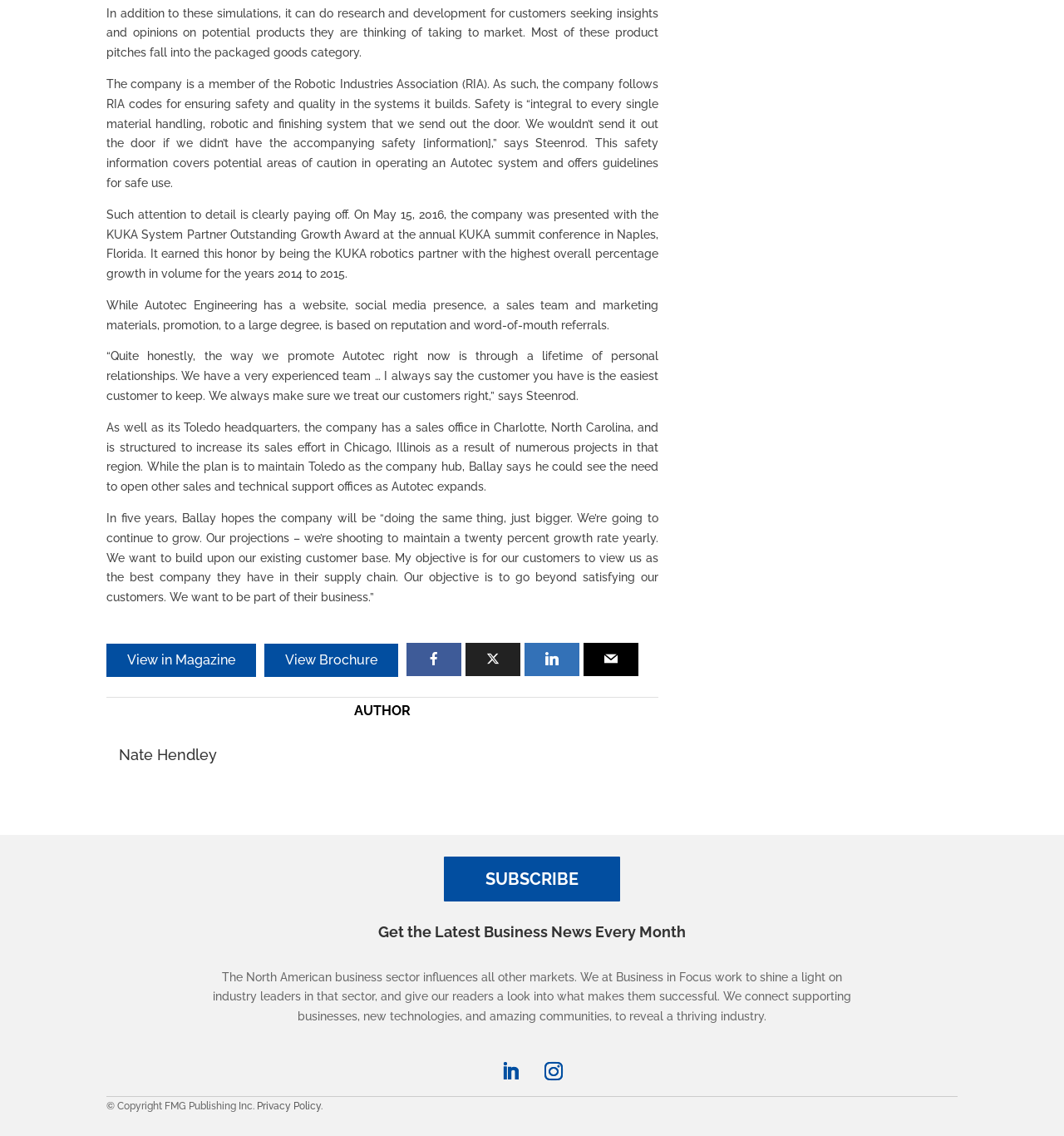Can you specify the bounding box coordinates of the area that needs to be clicked to fulfill the following instruction: "View in Magazine"?

[0.1, 0.567, 0.241, 0.596]